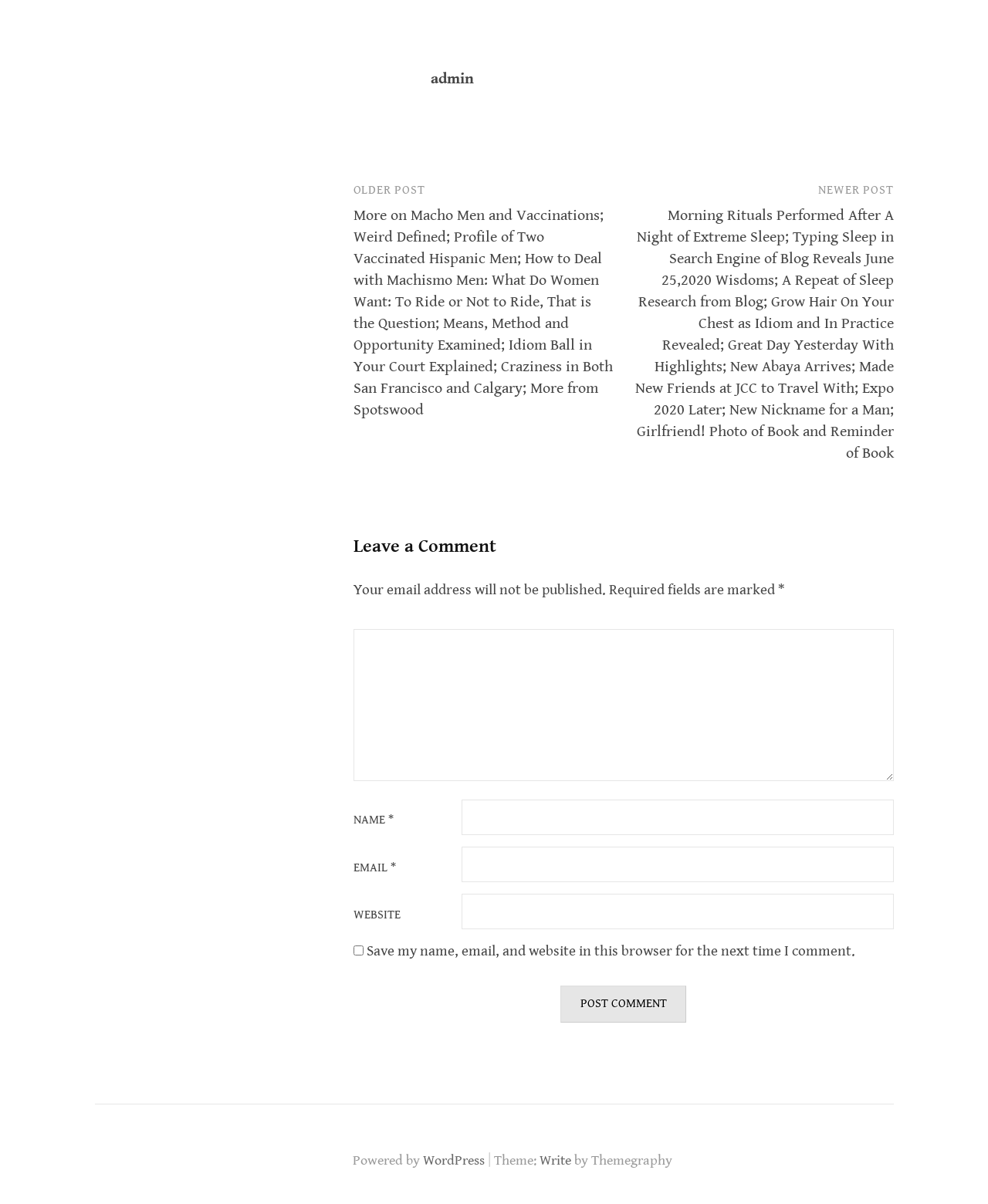Show the bounding box coordinates for the HTML element as described: "parent_node: EMAIL * aria-describedby="email-notes" name="email"".

[0.467, 0.703, 0.904, 0.733]